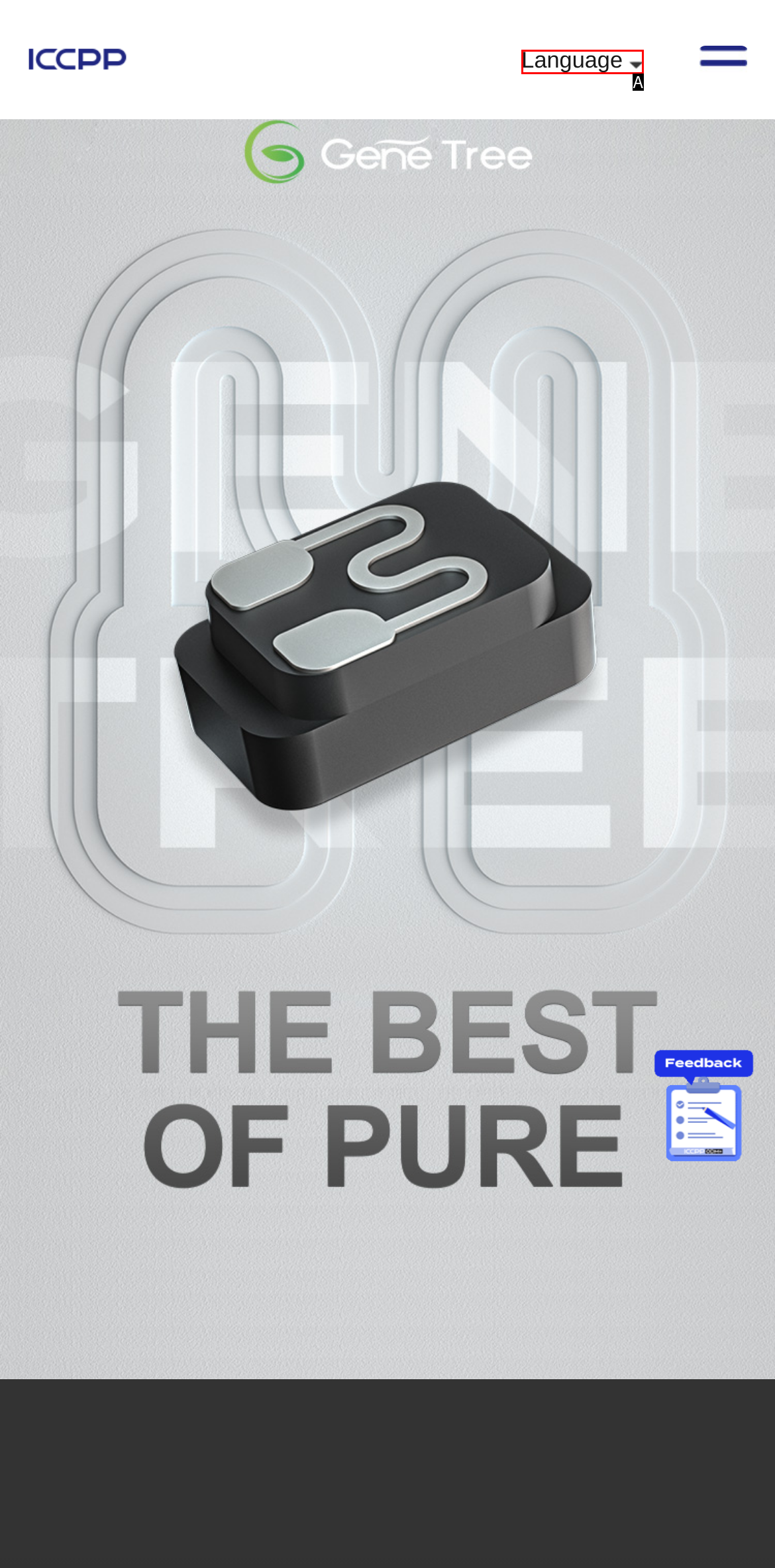Identify the HTML element that corresponds to the description: Language Provide the letter of the matching option directly from the choices.

A